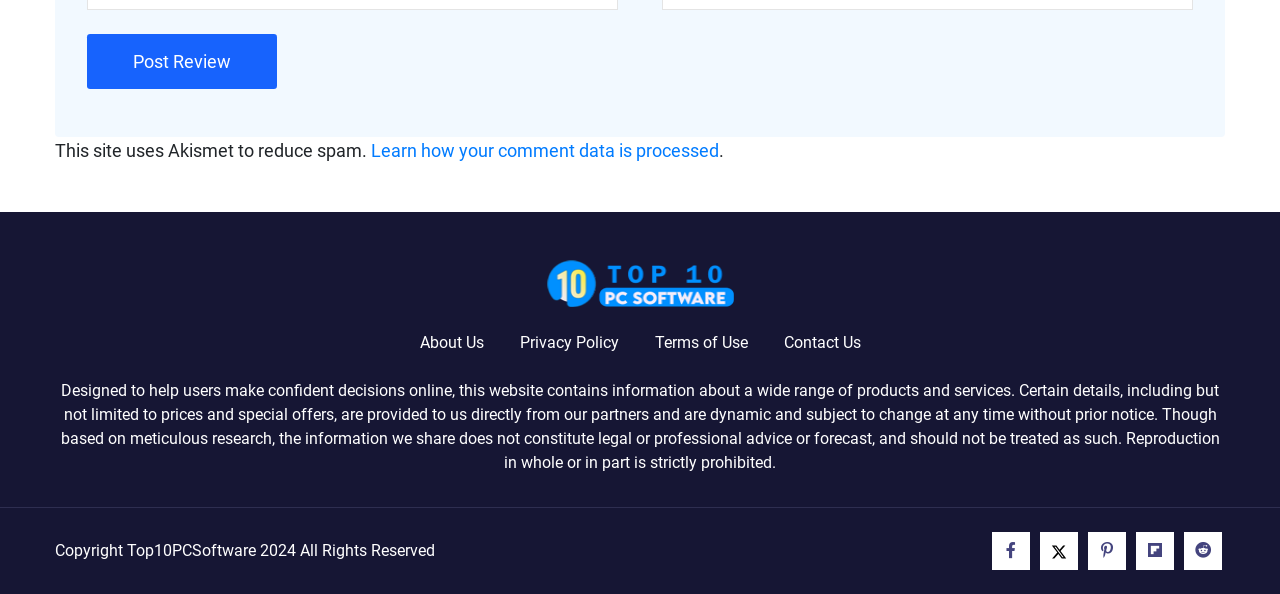Identify the bounding box coordinates for the UI element mentioned here: "Terms of Use". Provide the coordinates as four float values between 0 and 1, i.e., [left, top, right, bottom].

[0.499, 0.36, 0.596, 0.392]